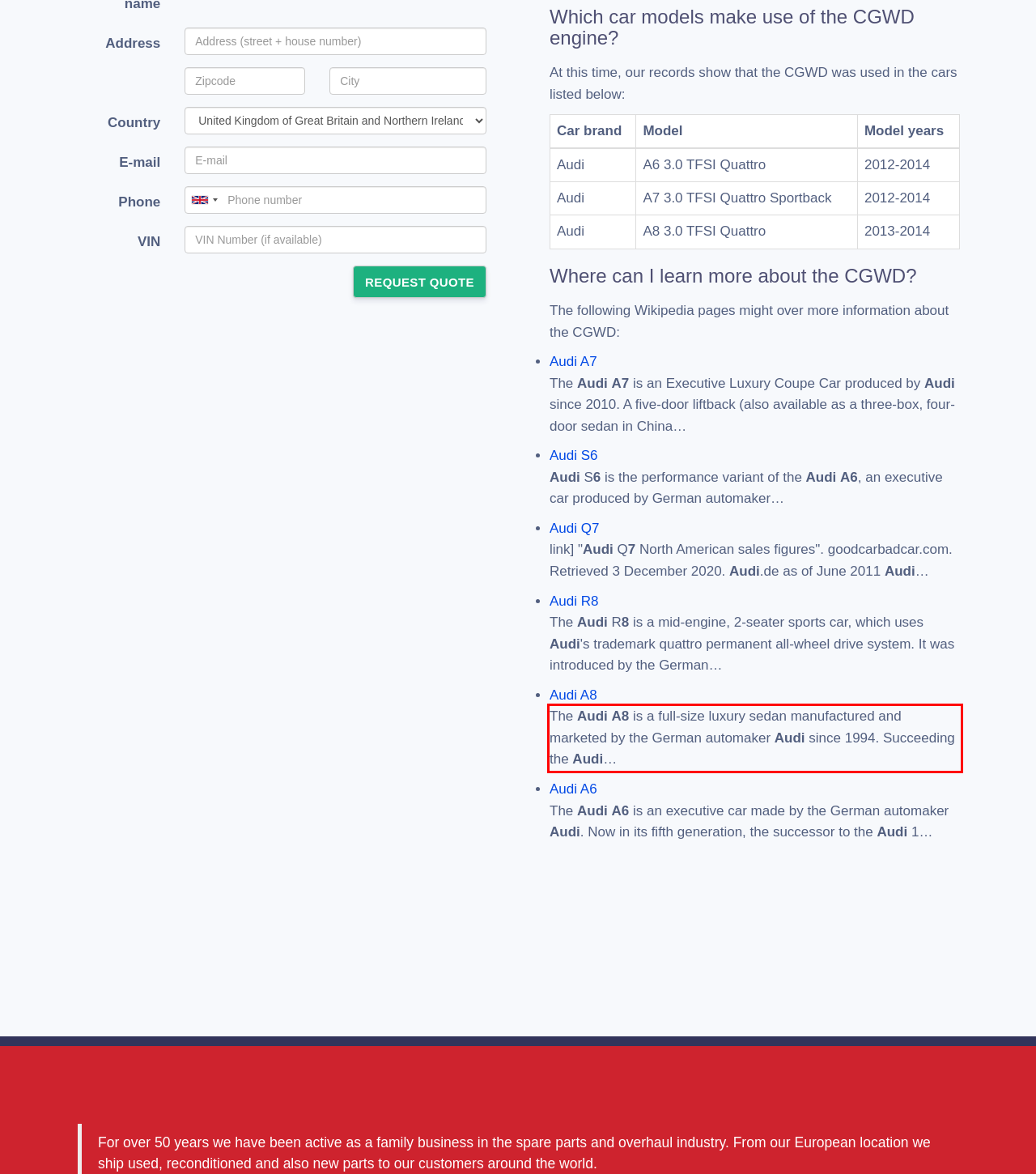Analyze the screenshot of the webpage and extract the text from the UI element that is inside the red bounding box.

The Audi A8 is a full-size luxury sedan manufactured and marketed by the German automaker Audi since 1994. Succeeding the Audi…